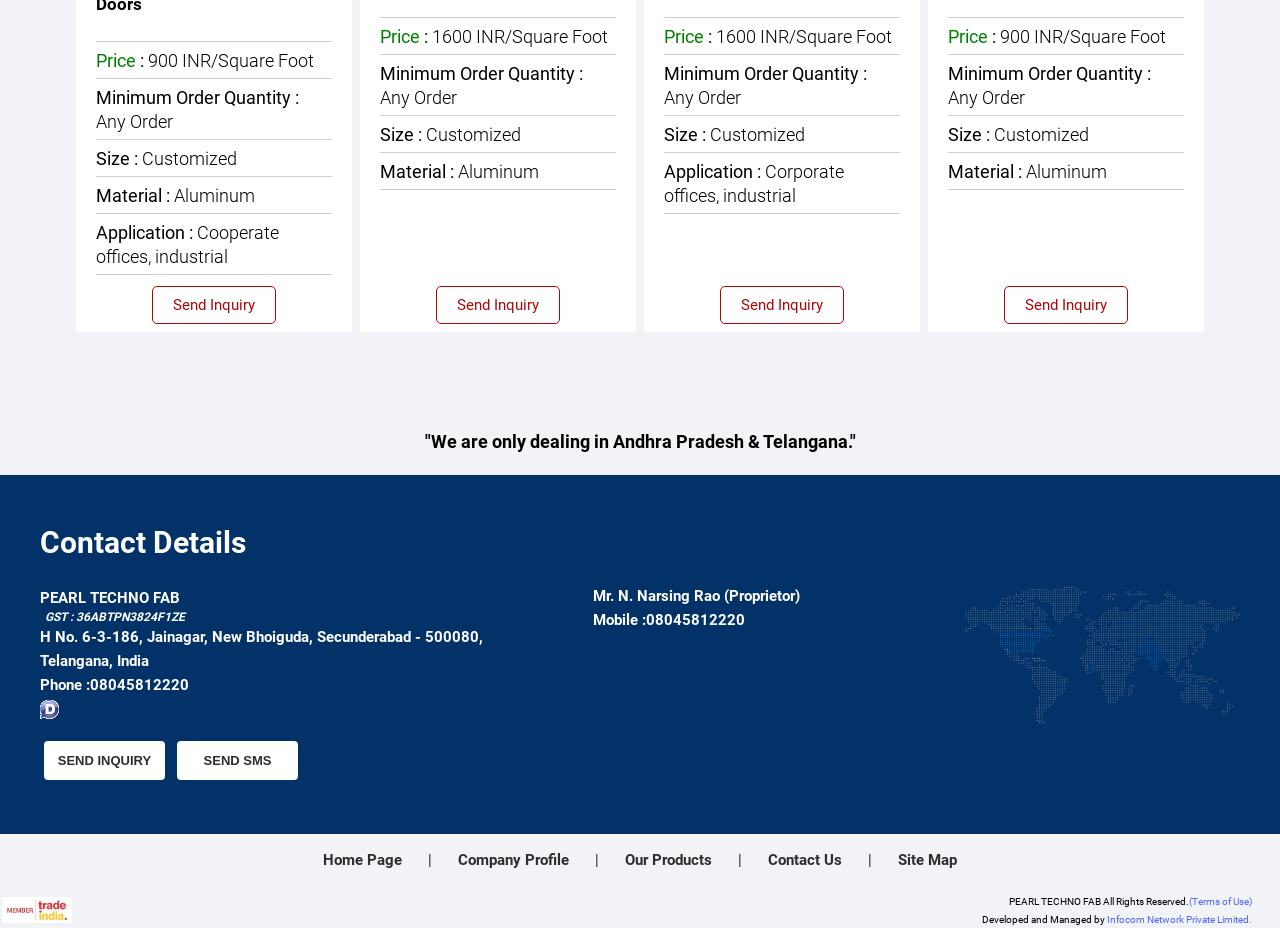Please find the bounding box coordinates in the format (top-left x, top-left y, bottom-right x, bottom-right y) for the given element description. Ensure the coordinates are floating point numbers between 0 and 1. Description: Send Inquiry

[0.119, 0.309, 0.216, 0.35]